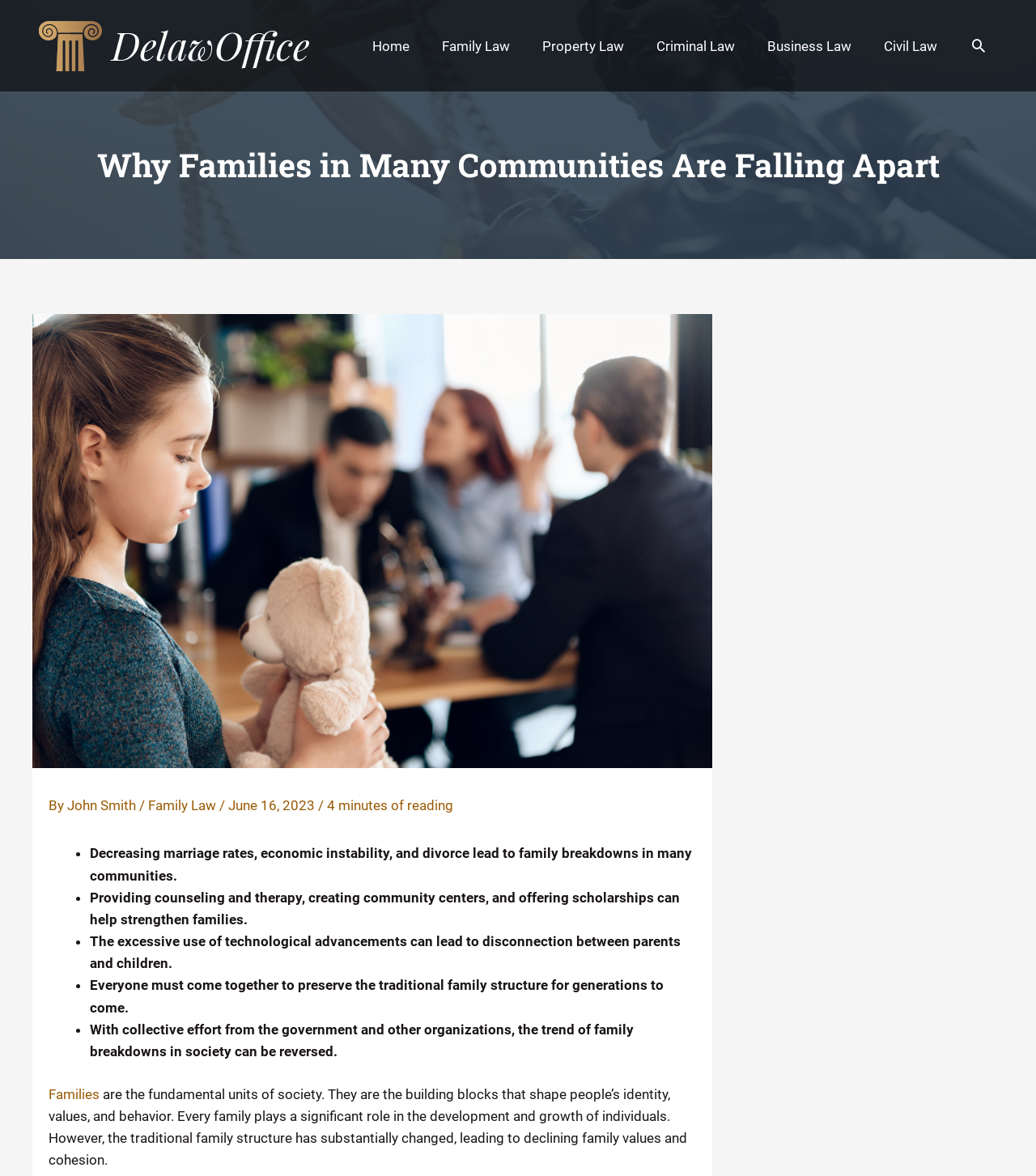Provide the bounding box coordinates for the UI element that is described as: "Home".

[0.344, 0.015, 0.411, 0.062]